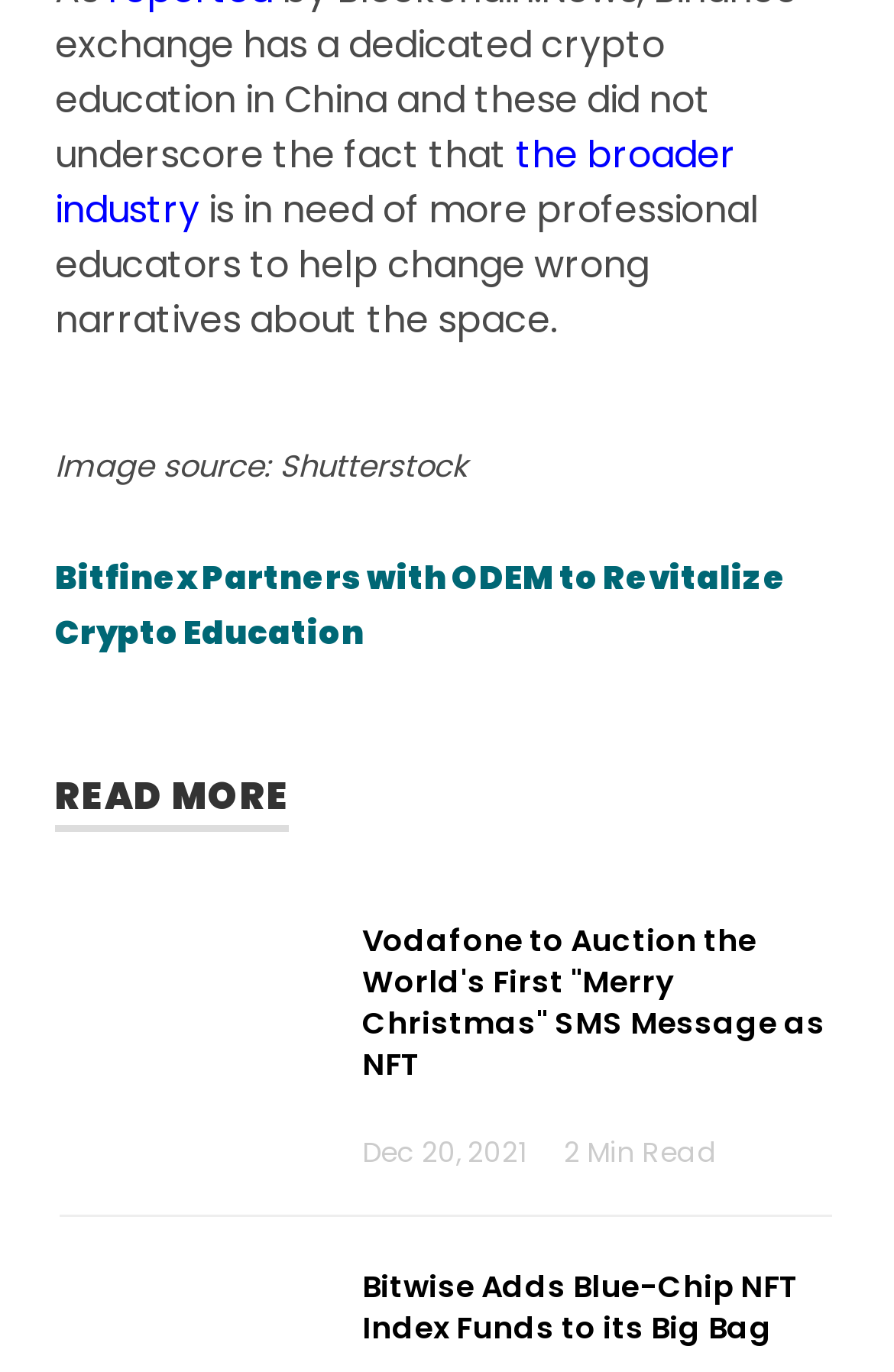Consider the image and give a detailed and elaborate answer to the question: 
What type of funds is Bitwise adding?

The article mentions that Bitwise is adding Blue-Chip NFT Index Funds to its offerings, which suggests that the type of funds being added are related to NFTs and are of high quality.